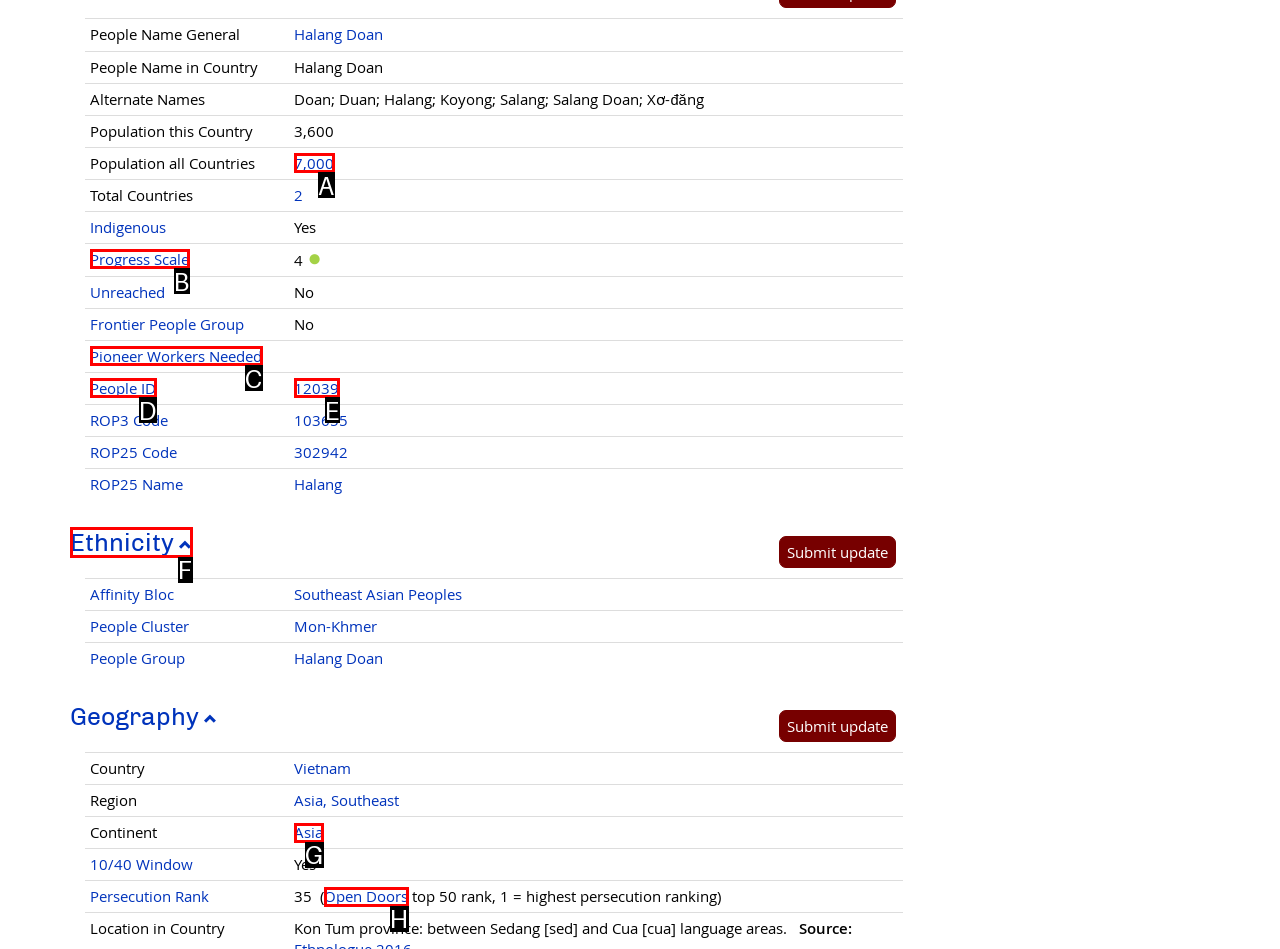Given the task: Check the 'My account' page, point out the letter of the appropriate UI element from the marked options in the screenshot.

None